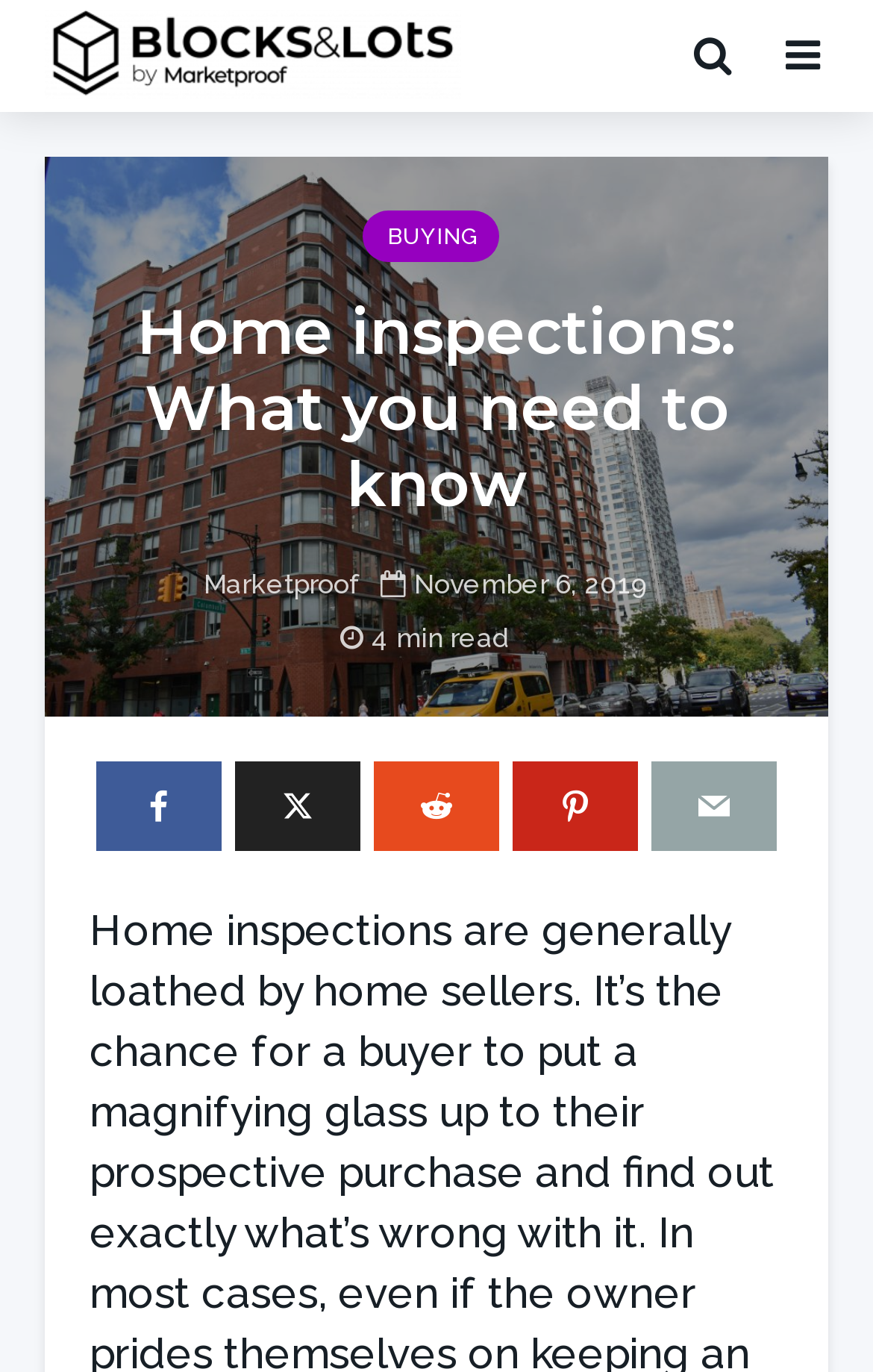What is the category of the article? Analyze the screenshot and reply with just one word or a short phrase.

BUYING